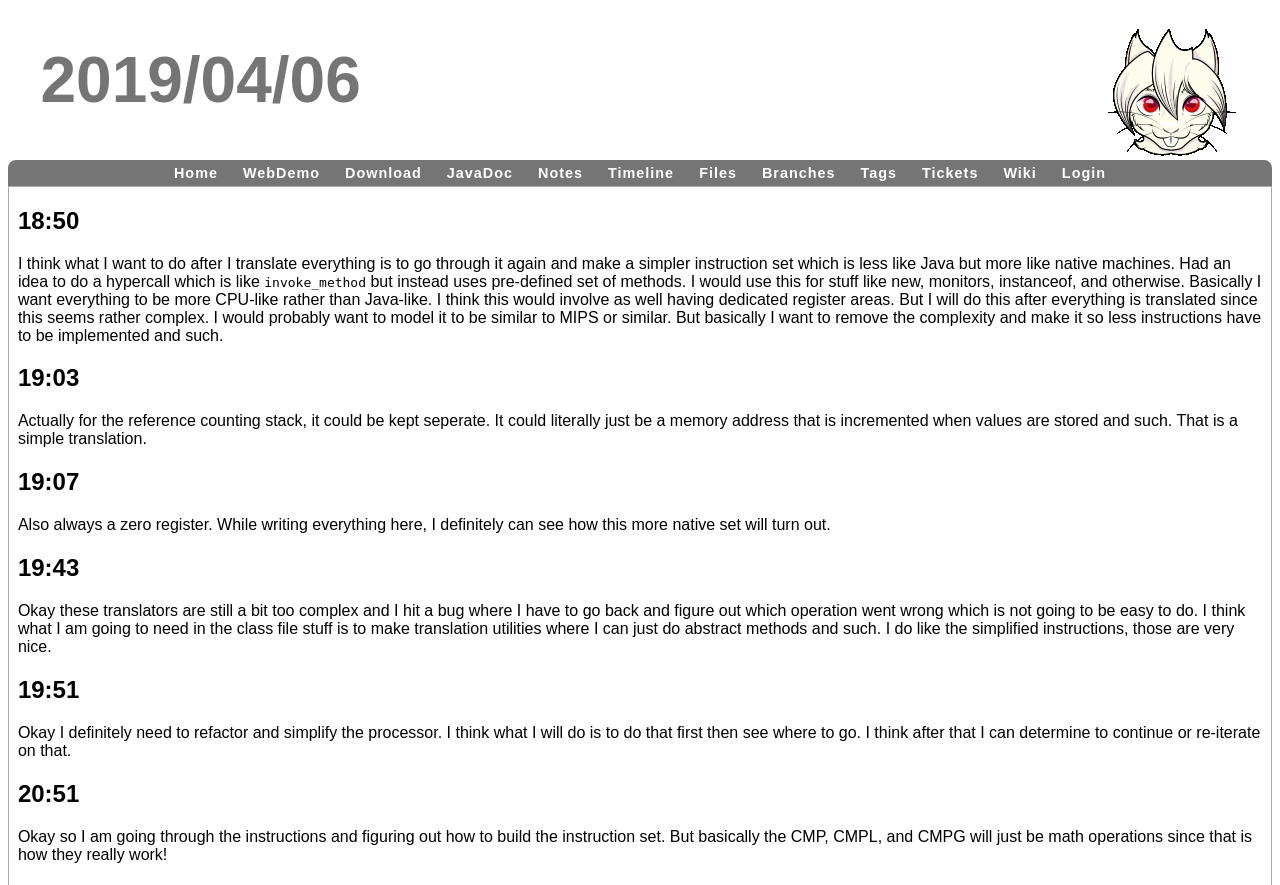Provide a short, one-word or phrase answer to the question below:
How does the author plan to implement CMP, CMPL, and CMPG instructions?

As math operations